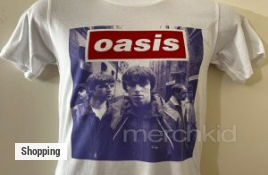Provide a comprehensive description of the image.

The image showcases a stylish t-shirt featuring a prominent graphic of the iconic British band Oasis. The design includes a bold, red "oasis" text overlaying a black-and-white photo of the band members, capturing the essence of their music era. This apparel is ideal for fans looking to display their love for the band while enjoying casual wear. Accompanying the image is a "Shopping" link, suggesting that this piece is part of a curated collection available for purchase, perfect for those seeking exclusive merchandise related to the celebrated band.